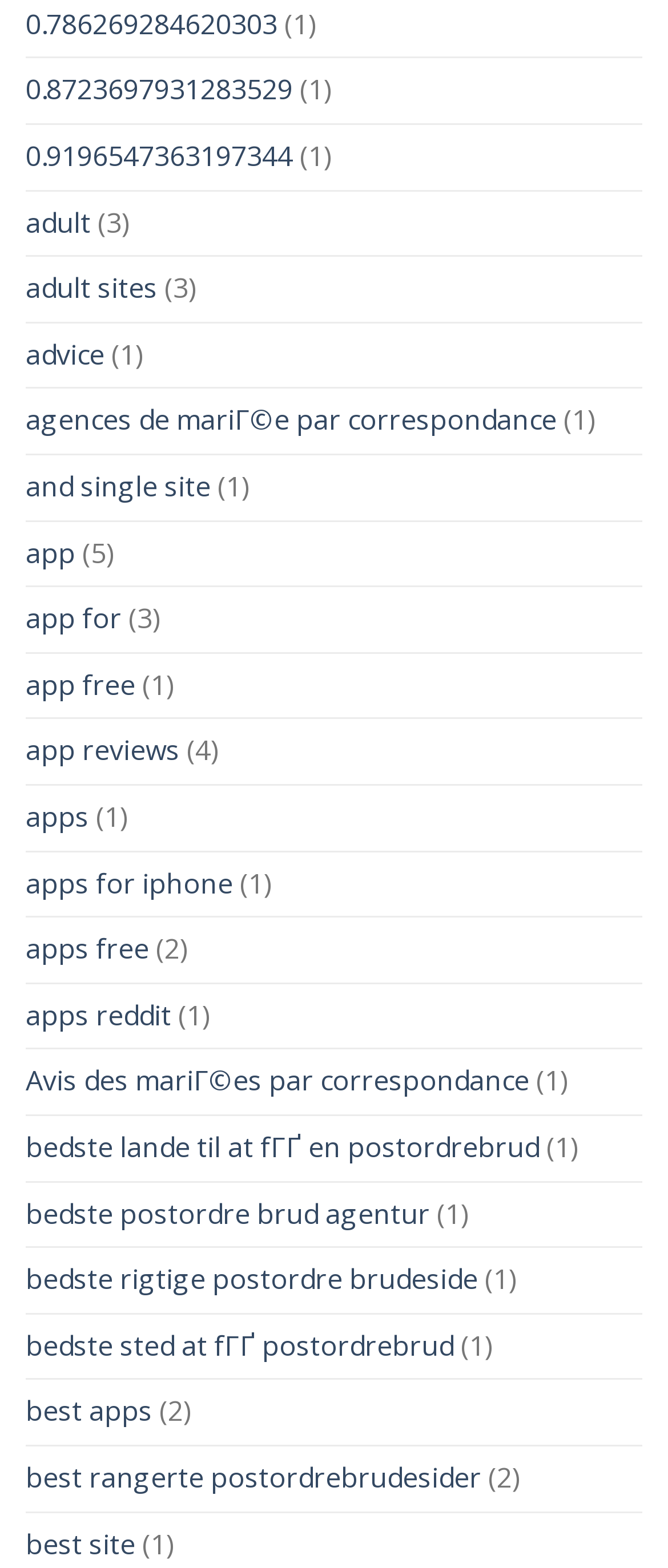Find the bounding box of the UI element described as: "0.8723697931283529". The bounding box coordinates should be given as four float values between 0 and 1, i.e., [left, top, right, bottom].

[0.038, 0.038, 0.438, 0.079]